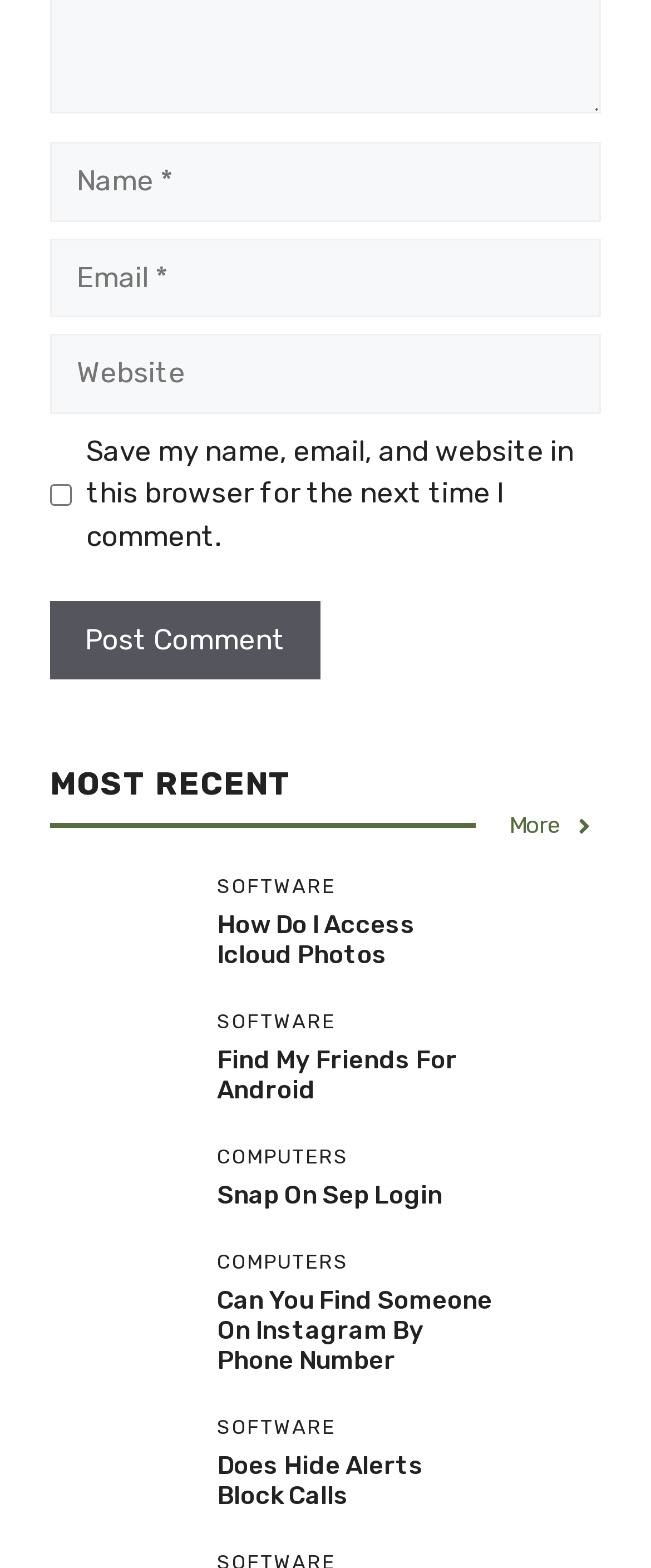Answer the question using only a single word or phrase: 
How many categories are listed?

2